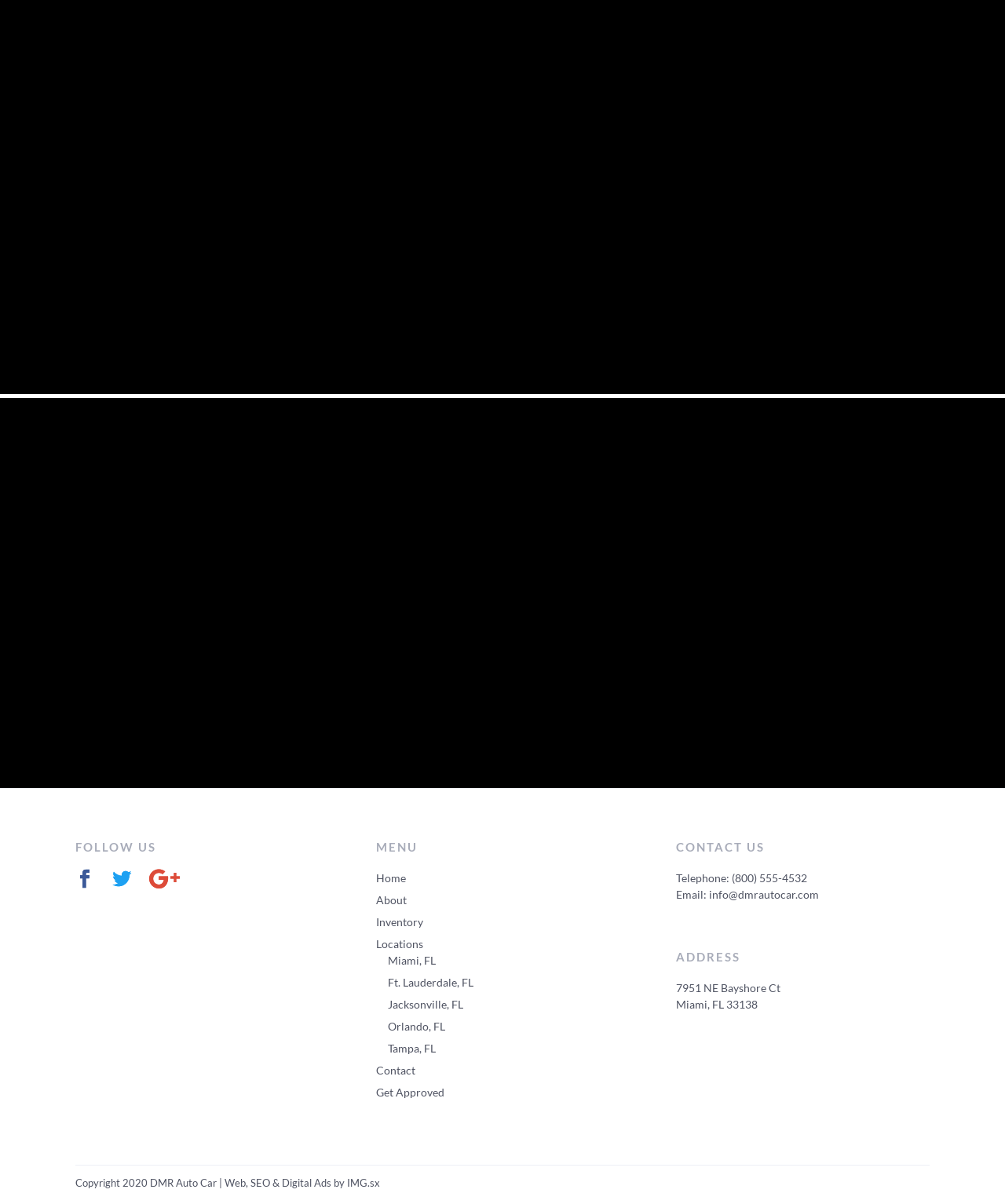Locate the UI element described as follows: "Home". Return the bounding box coordinates as four float numbers between 0 and 1 in the order [left, top, right, bottom].

[0.374, 0.723, 0.404, 0.735]